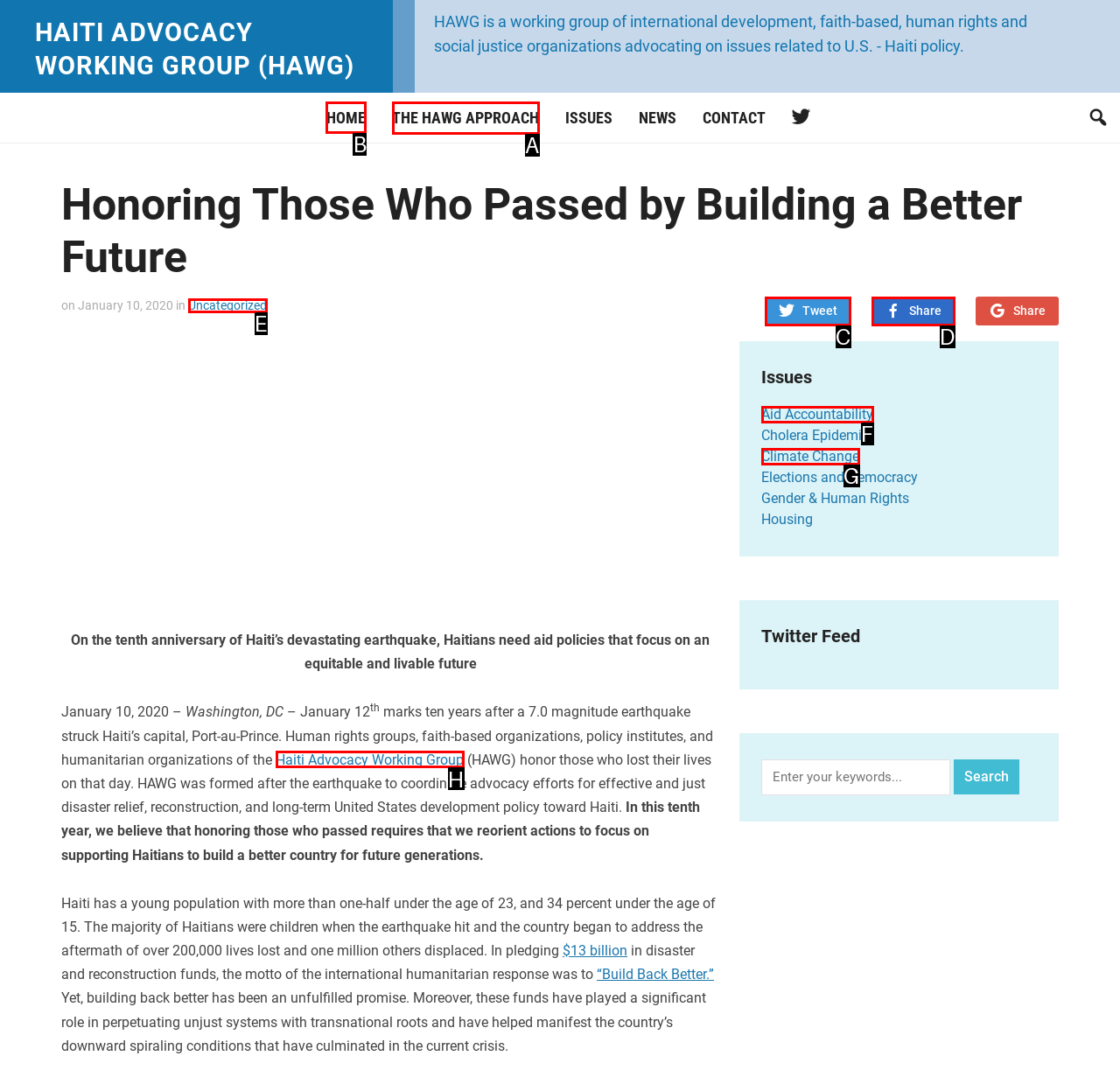Identify the correct UI element to click to follow this instruction: Click on the 'HOME' link
Respond with the letter of the appropriate choice from the displayed options.

B